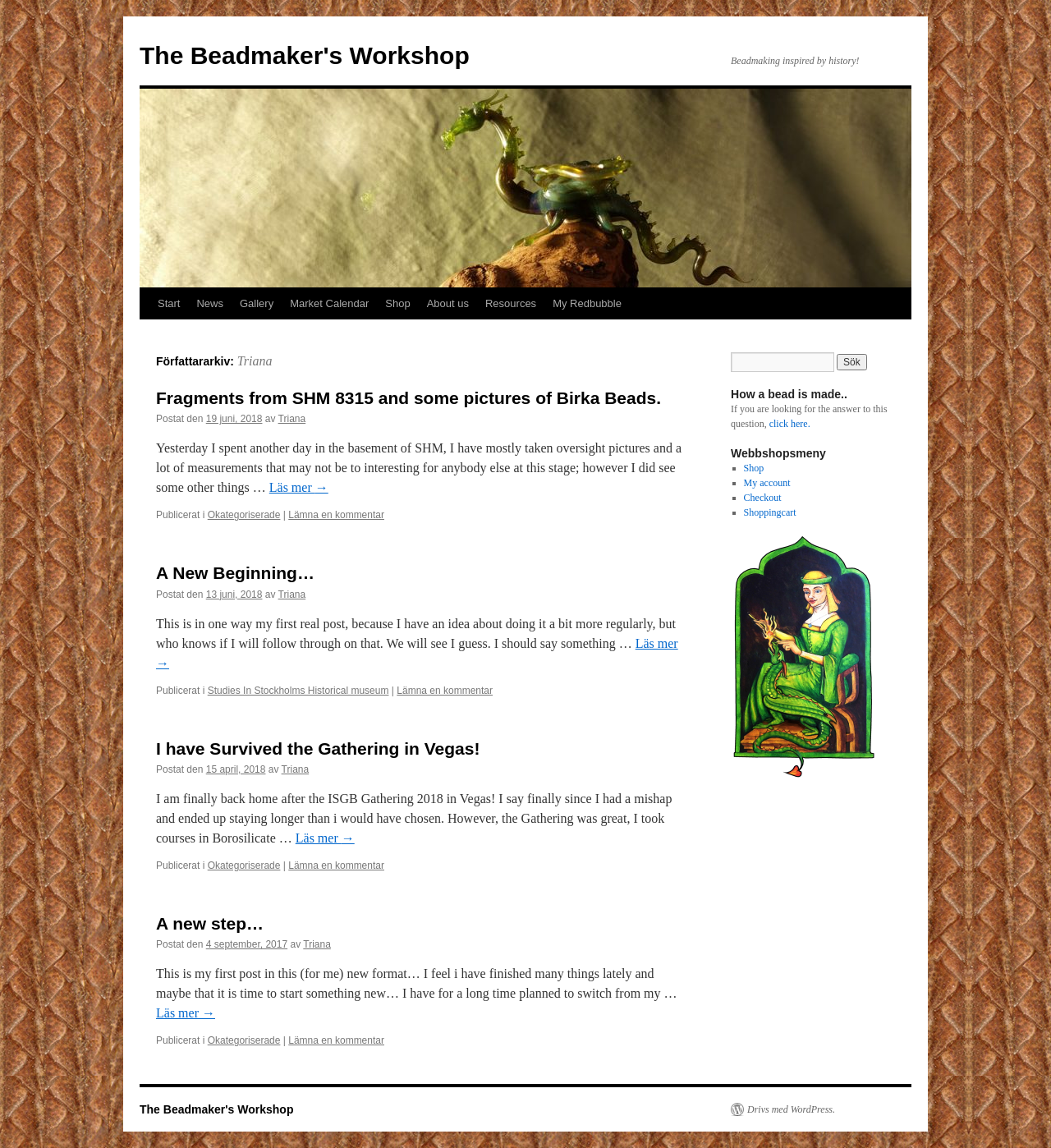Please specify the bounding box coordinates of the area that should be clicked to accomplish the following instruction: "Search for something". The coordinates should consist of four float numbers between 0 and 1, i.e., [left, top, right, bottom].

[0.695, 0.307, 0.794, 0.324]